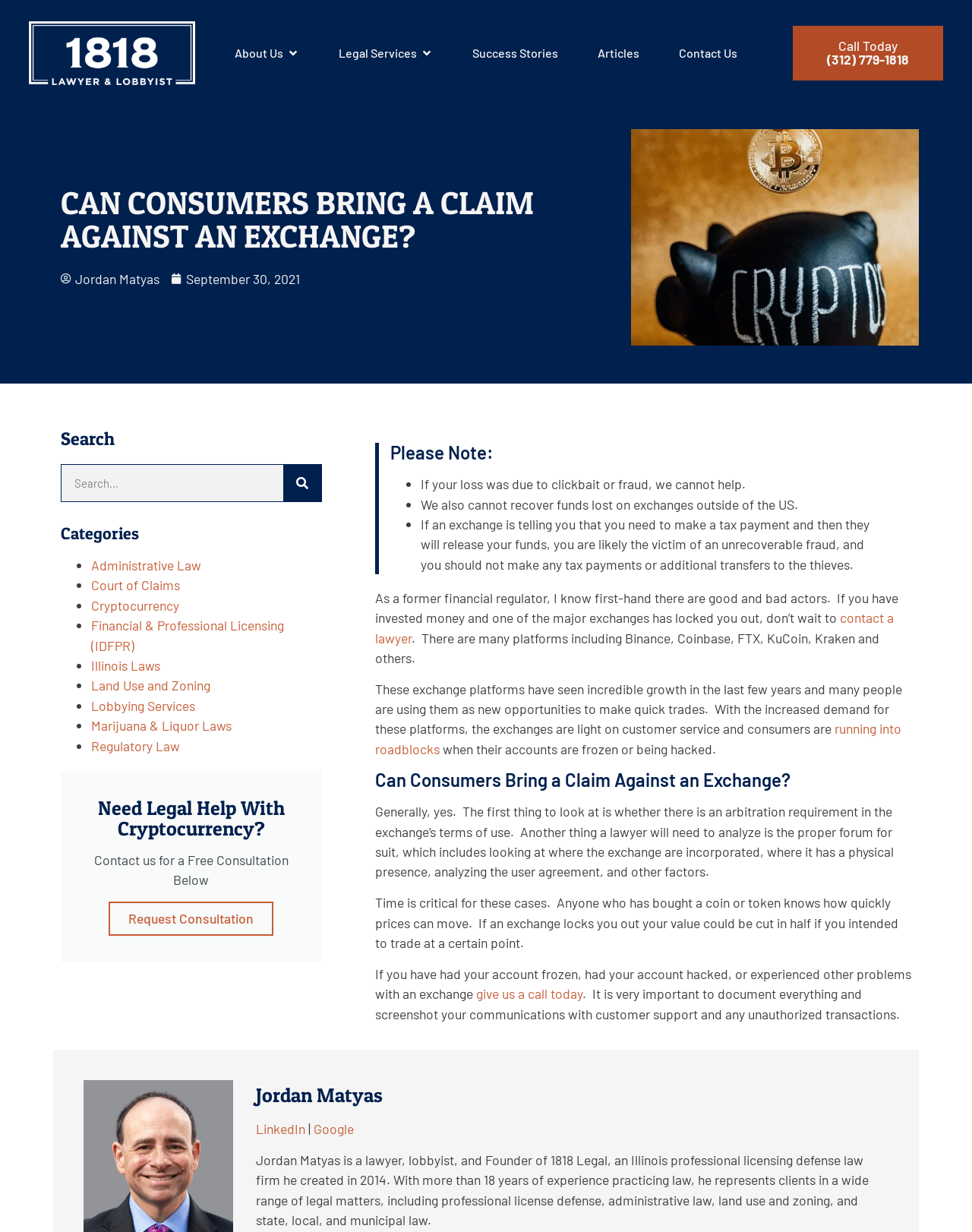Can you specify the bounding box coordinates for the region that should be clicked to fulfill this instruction: "Click the 'About Us' link".

[0.241, 0.036, 0.291, 0.051]